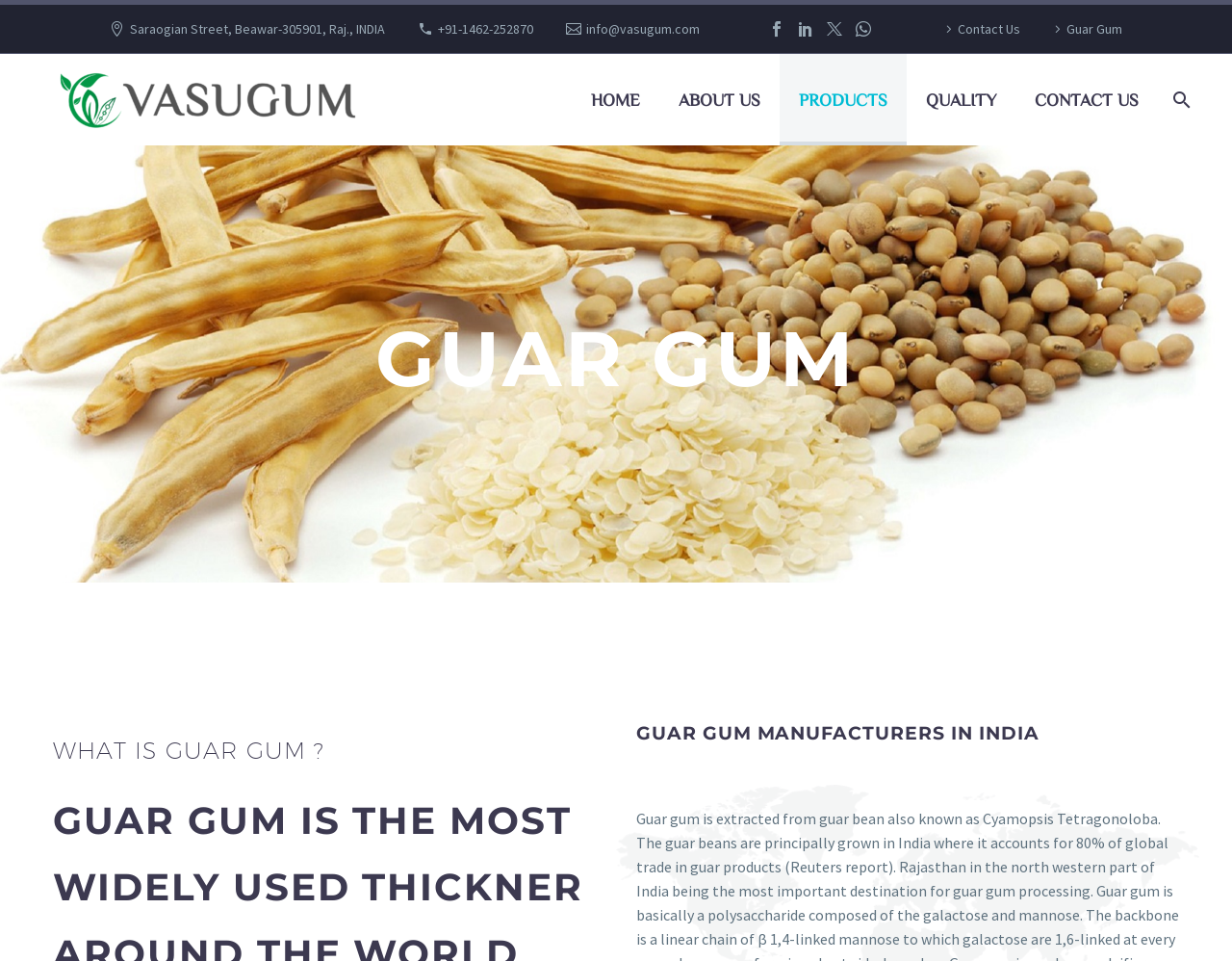Please analyze the image and provide a thorough answer to the question:
What is the purpose of the webpage?

I inferred the purpose of the webpage by looking at the various elements on the page, including the company's address, phone number, and email, as well as the sections dedicated to explaining what guar gum is and its manufacturers in India. The webpage appears to be a informational website for Vasundhara Gums and Chemicals.